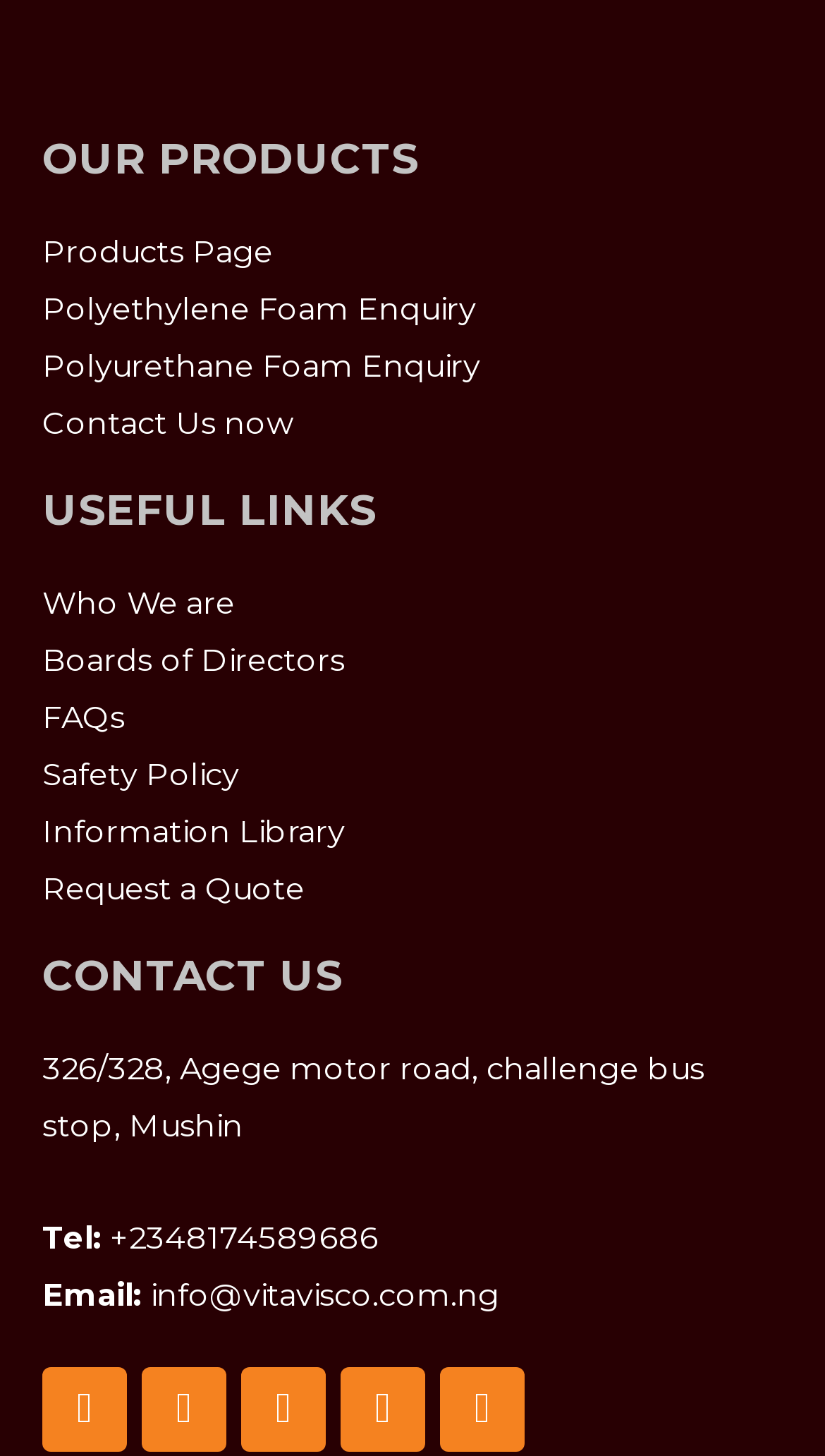Specify the bounding box coordinates of the area to click in order to execute this command: 'View products page'. The coordinates should consist of four float numbers ranging from 0 to 1, and should be formatted as [left, top, right, bottom].

[0.051, 0.16, 0.331, 0.186]